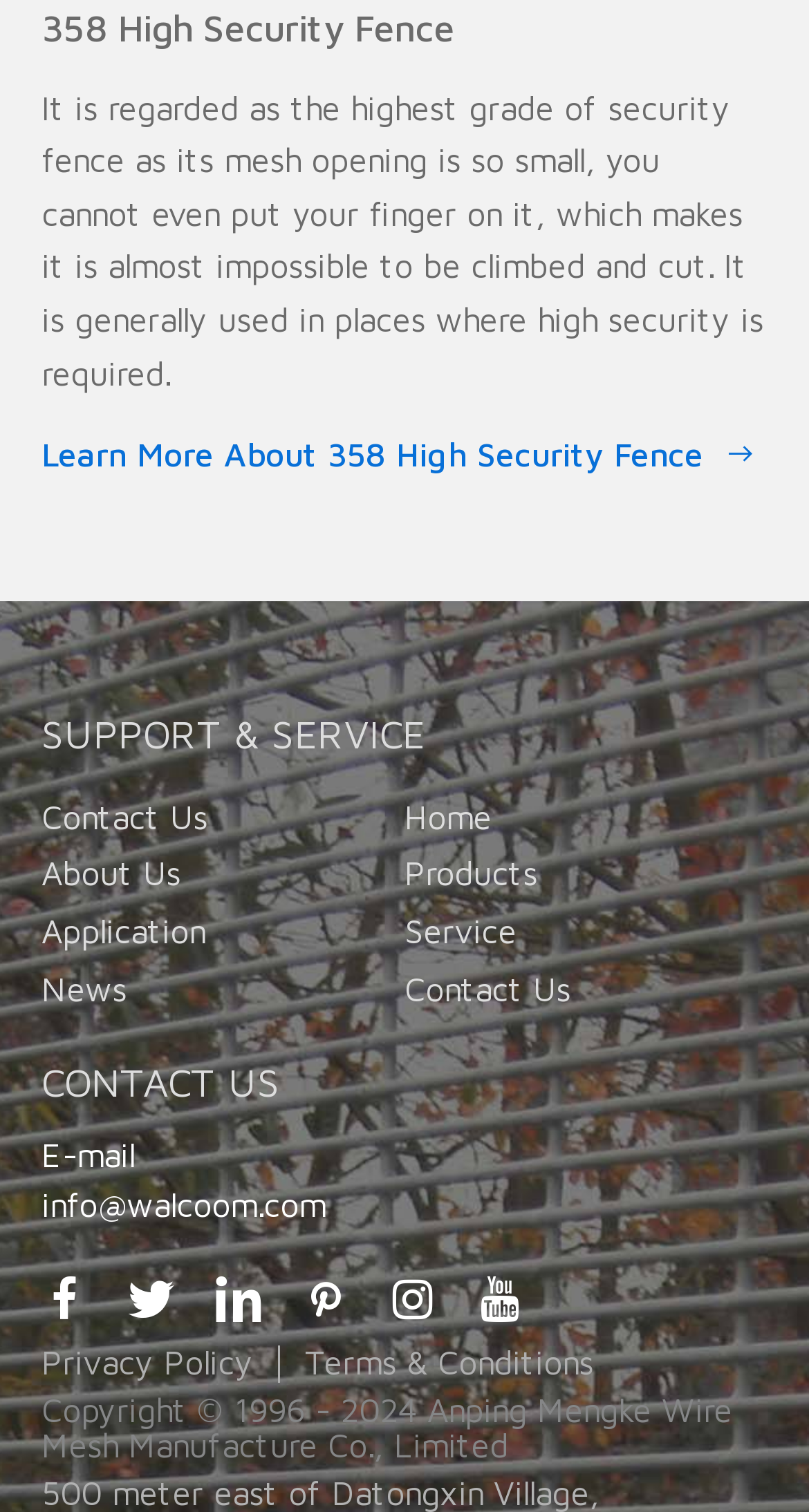Use a single word or phrase to answer the question:
What is the company's email address?

info@walcoom.com